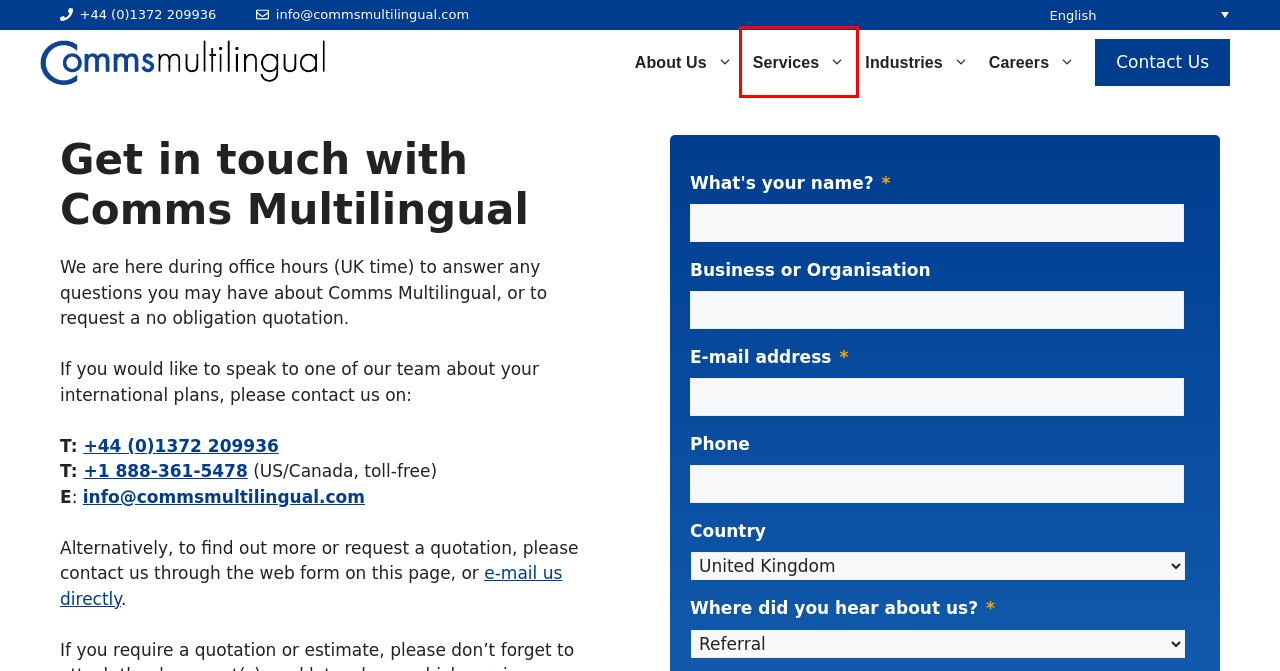Observe the screenshot of a webpage with a red bounding box around an element. Identify the webpage description that best fits the new page after the element inside the bounding box is clicked. The candidates are:
A. About the Company | Comms Multilingual
B. Psychometric Test & Assessment Translation | Comms Multilingual
C. Comms Multilingual | Specialist High-Stakes Translation Services
D. Terms and Conditions | Comms Multilingual
E. Language Services | Comms Multilingual
F. Meet the Team | Comms Multilingual
G. Job Opportunities & Careers | Comms Multilingual
H. Industries | Comms Multilingual

E